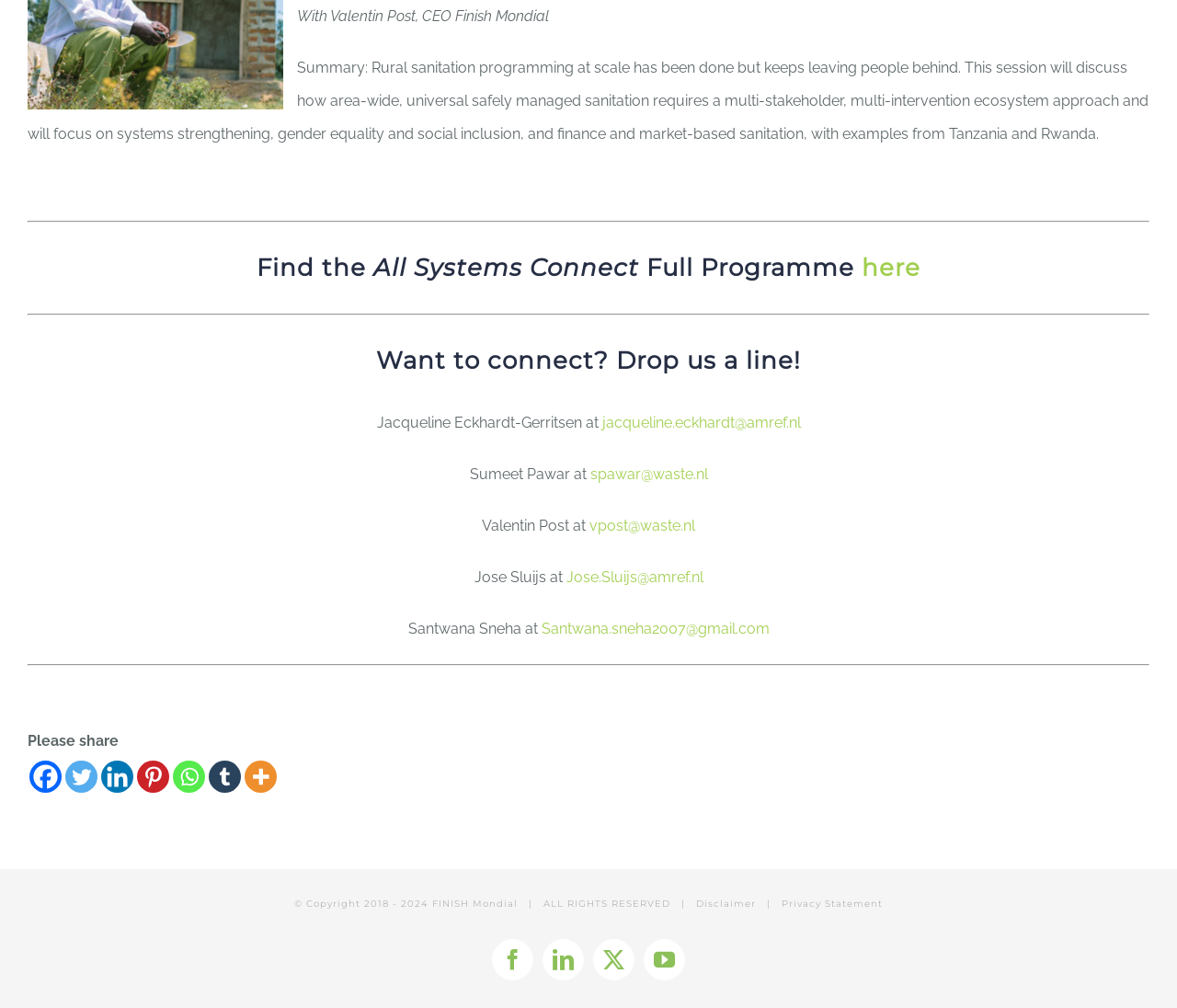Respond to the question below with a single word or phrase:
What is the topic of the session discussed in the webpage?

Rural sanitation programming